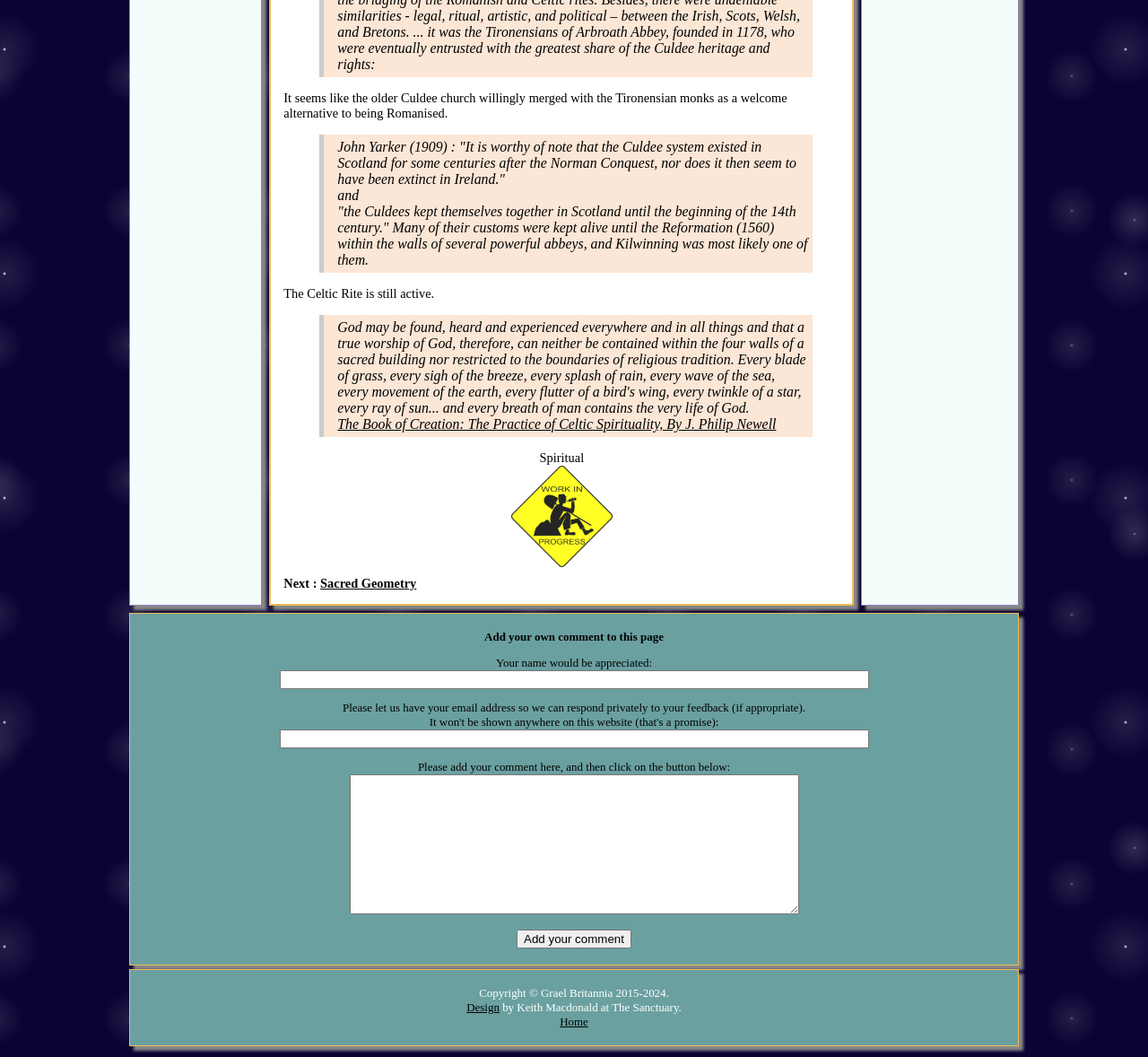Specify the bounding box coordinates of the area to click in order to execute this command: 'Enter your email address in the text field'. The coordinates should consist of four float numbers ranging from 0 to 1, and should be formatted as [left, top, right, bottom].

[0.243, 0.69, 0.757, 0.708]